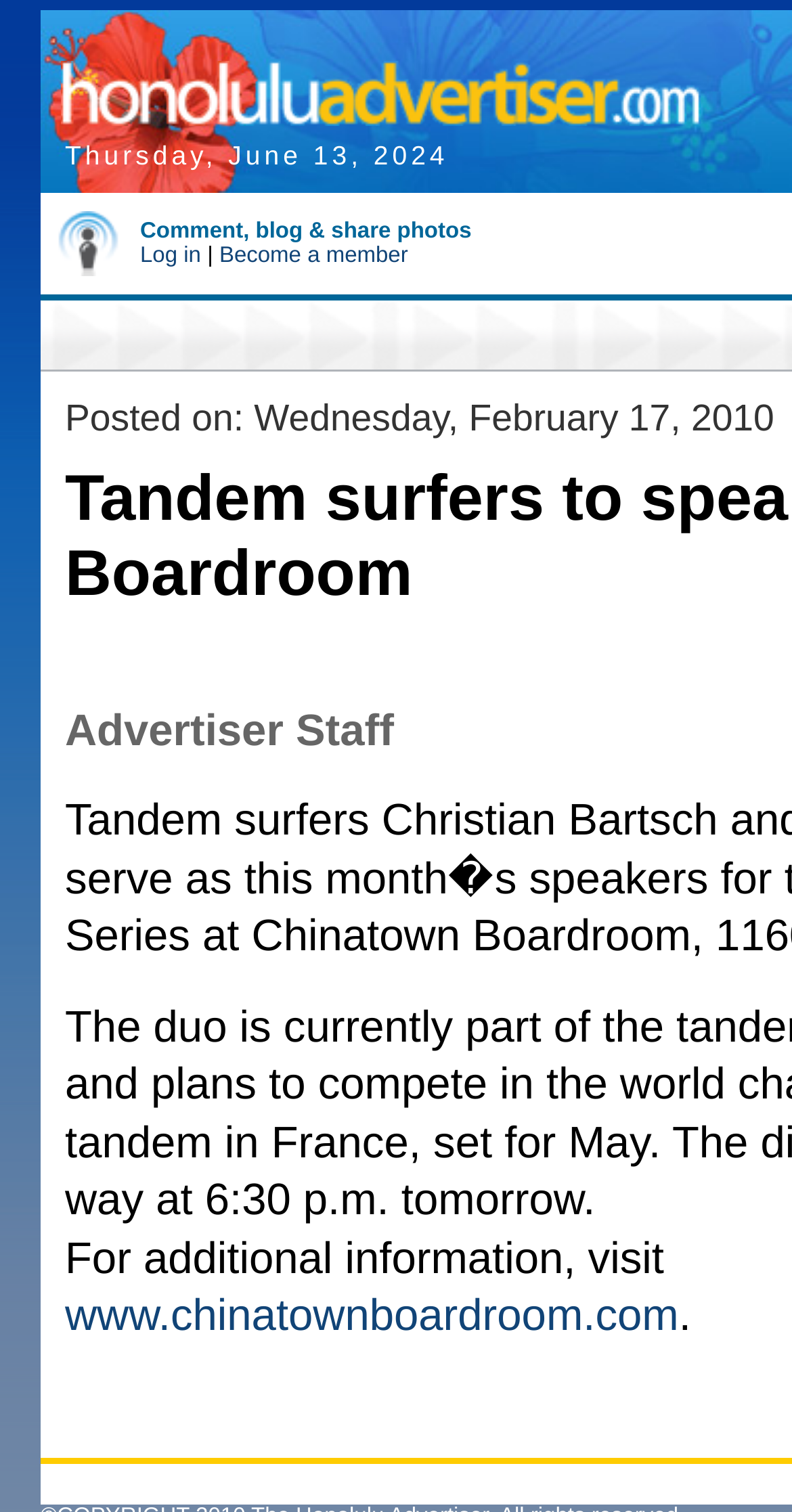Identify the bounding box coordinates for the UI element described by the following text: "Become a member". Provide the coordinates as four float numbers between 0 and 1, in the format [left, top, right, bottom].

[0.277, 0.161, 0.515, 0.177]